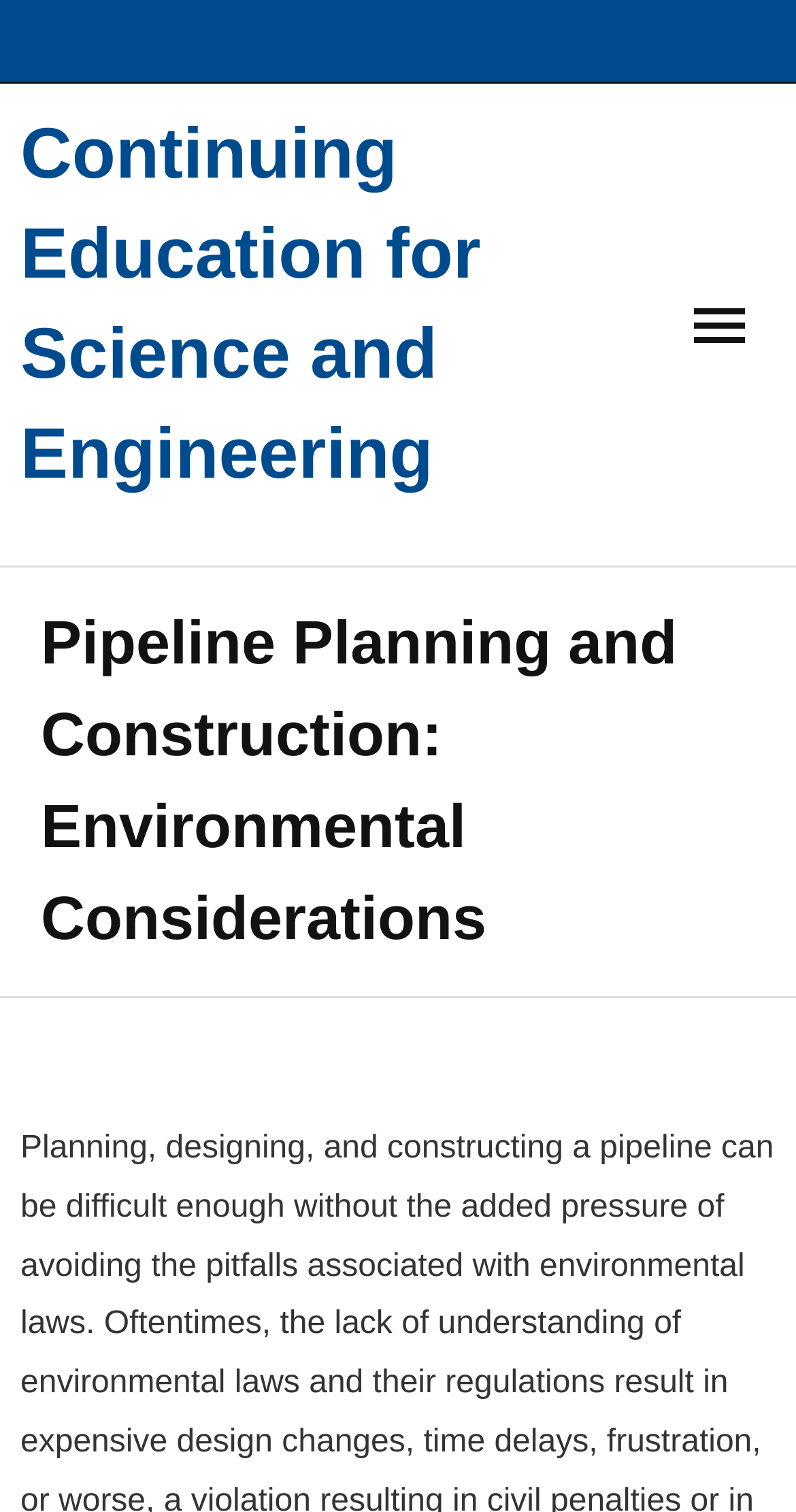What is the title of the main content section?
Utilize the information in the image to give a detailed answer to the question.

I looked at the main content section and found the title, which is 'Pipeline Planning and Construction: Environmental Considerations'. It is located in a layout table and is a heading element.